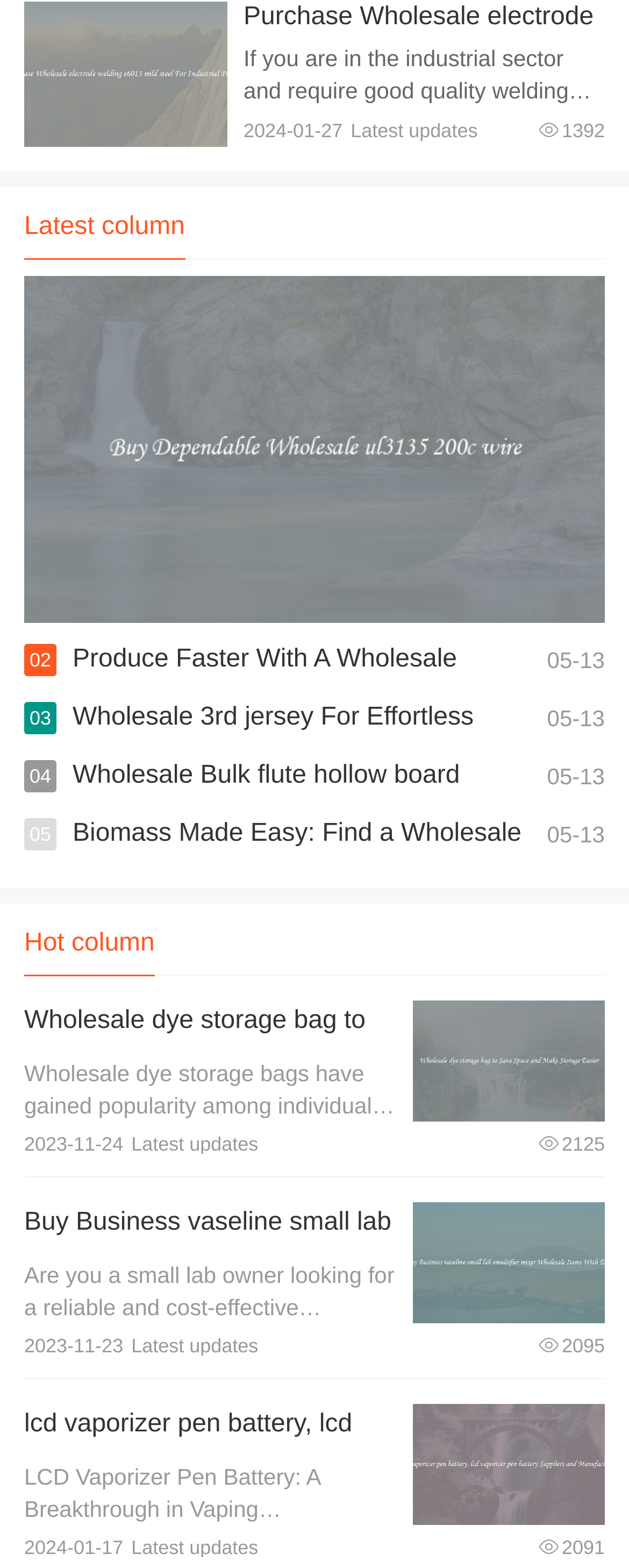Please indicate the bounding box coordinates for the clickable area to complete the following task: "Explore lcd vaporizer pen battery suppliers". The coordinates should be specified as four float numbers between 0 and 1, i.e., [left, top, right, bottom].

[0.038, 0.899, 0.606, 0.968]